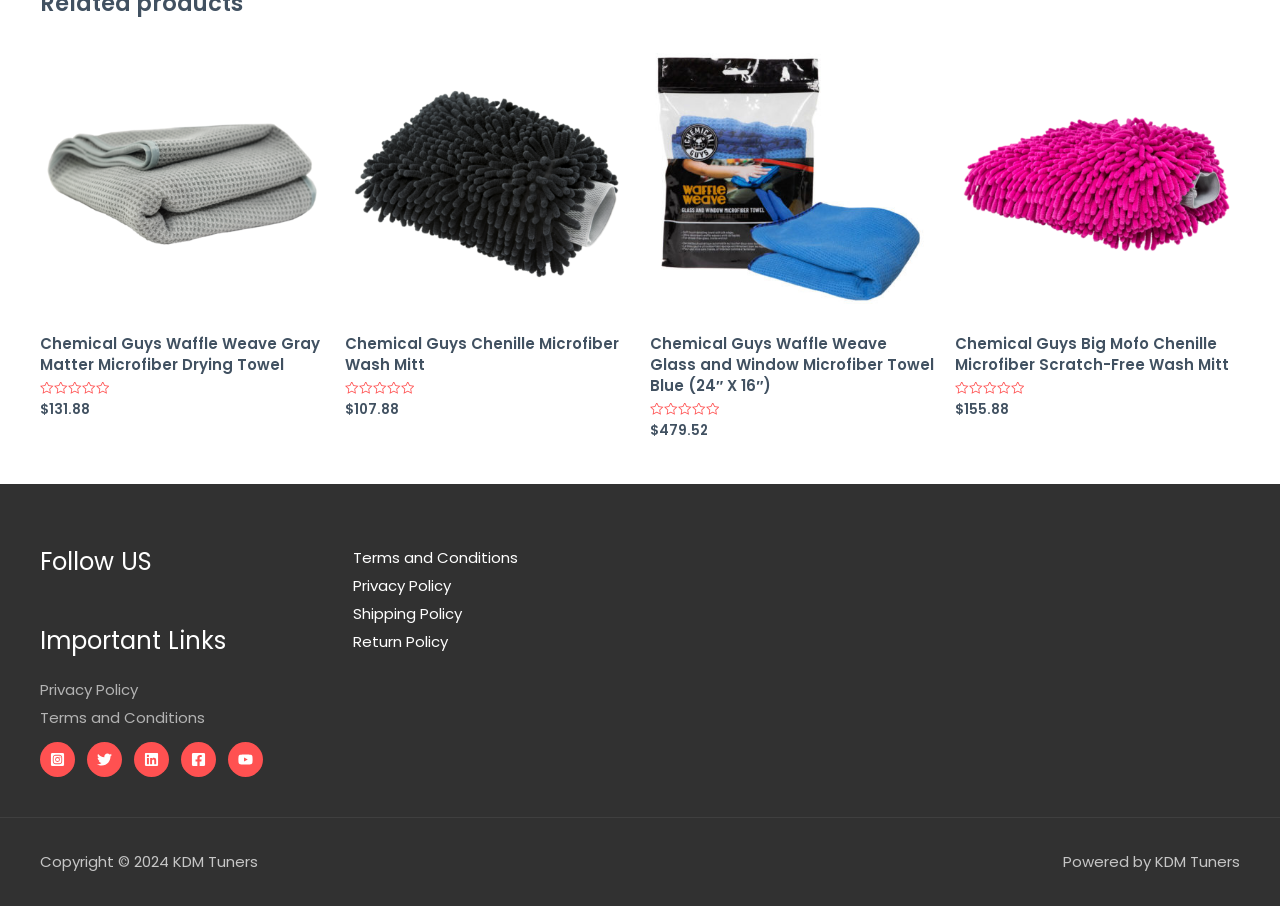Point out the bounding box coordinates of the section to click in order to follow this instruction: "Click the link to Chemical Guys Waffle Weave Gray Matter Microfiber Drying Towel".

[0.031, 0.039, 0.254, 0.354]